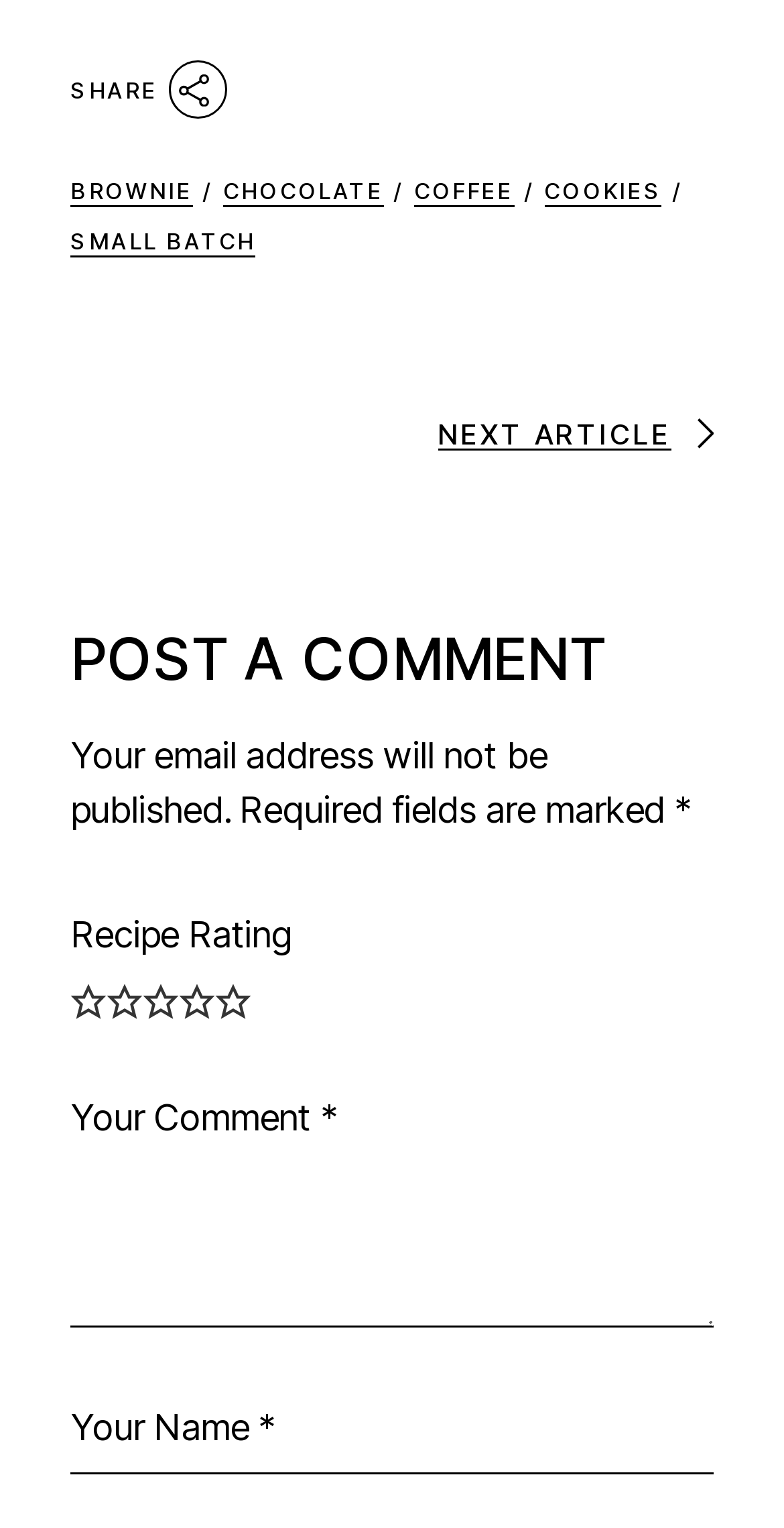Can you provide the bounding box coordinates for the element that should be clicked to implement the instruction: "Rate this recipe 5 out of 5 stars"?

[0.275, 0.644, 0.321, 0.667]